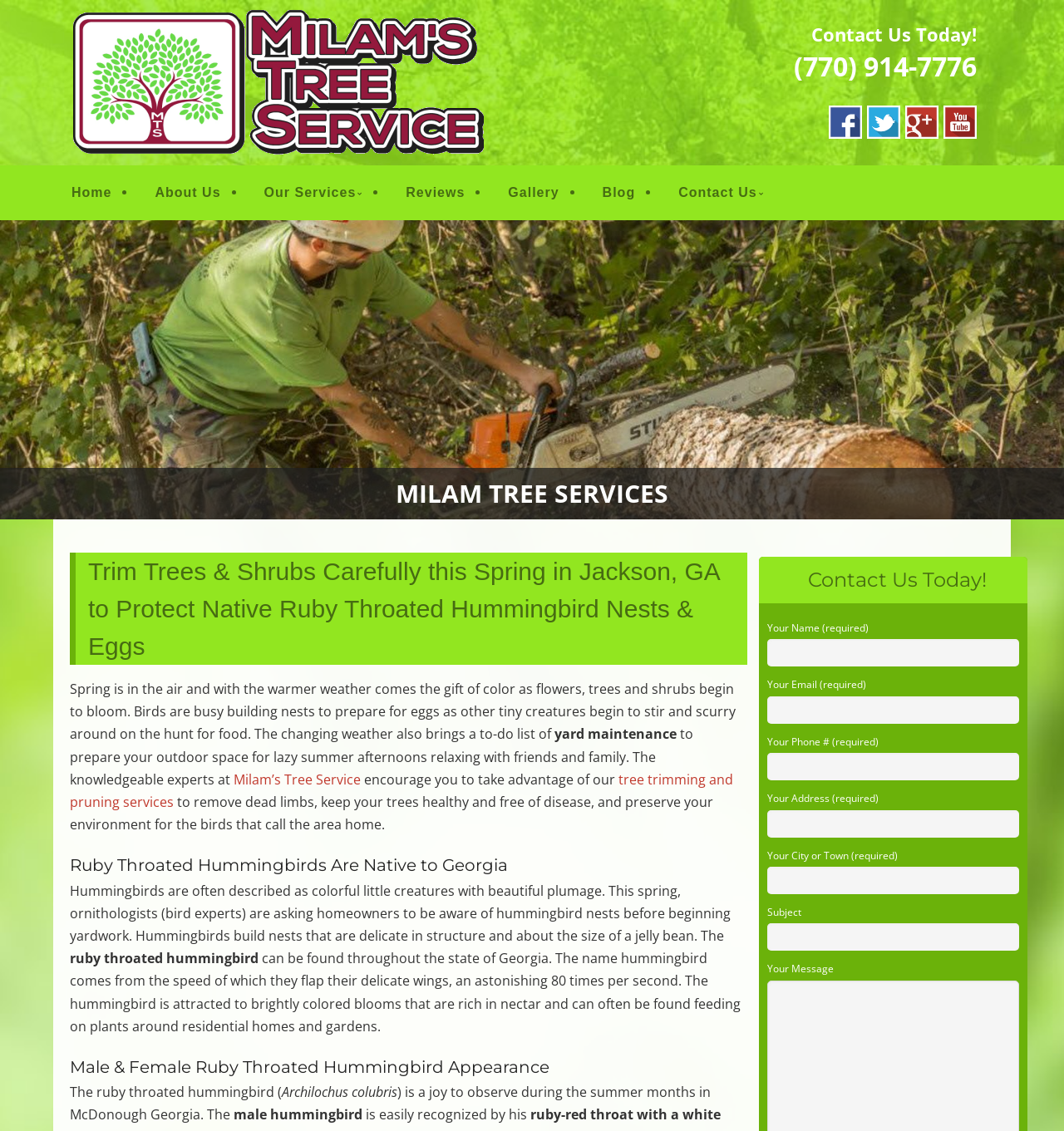Can you pinpoint the bounding box coordinates for the clickable element required for this instruction: "Click the 'Contact Us Today!' link"? The coordinates should be four float numbers between 0 and 1, i.e., [left, top, right, bottom].

[0.763, 0.019, 0.918, 0.041]